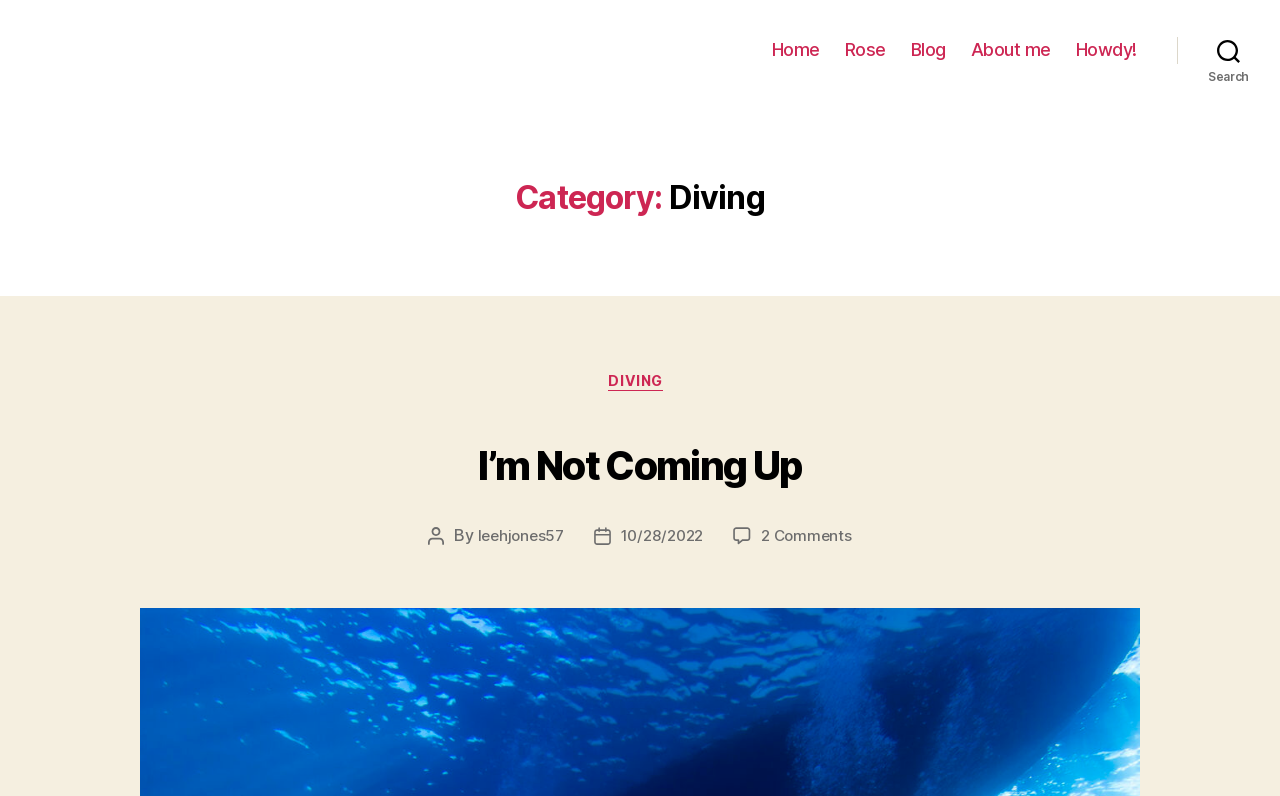Can you give a detailed response to the following question using the information from the image? What is the date of the post 'I’m Not Coming Up'?

By examining the webpage structure, I found a link element '10/28/2022' which is associated with the text 'Post date', indicating that the post 'I’m Not Coming Up' was published on 10/28/2022.